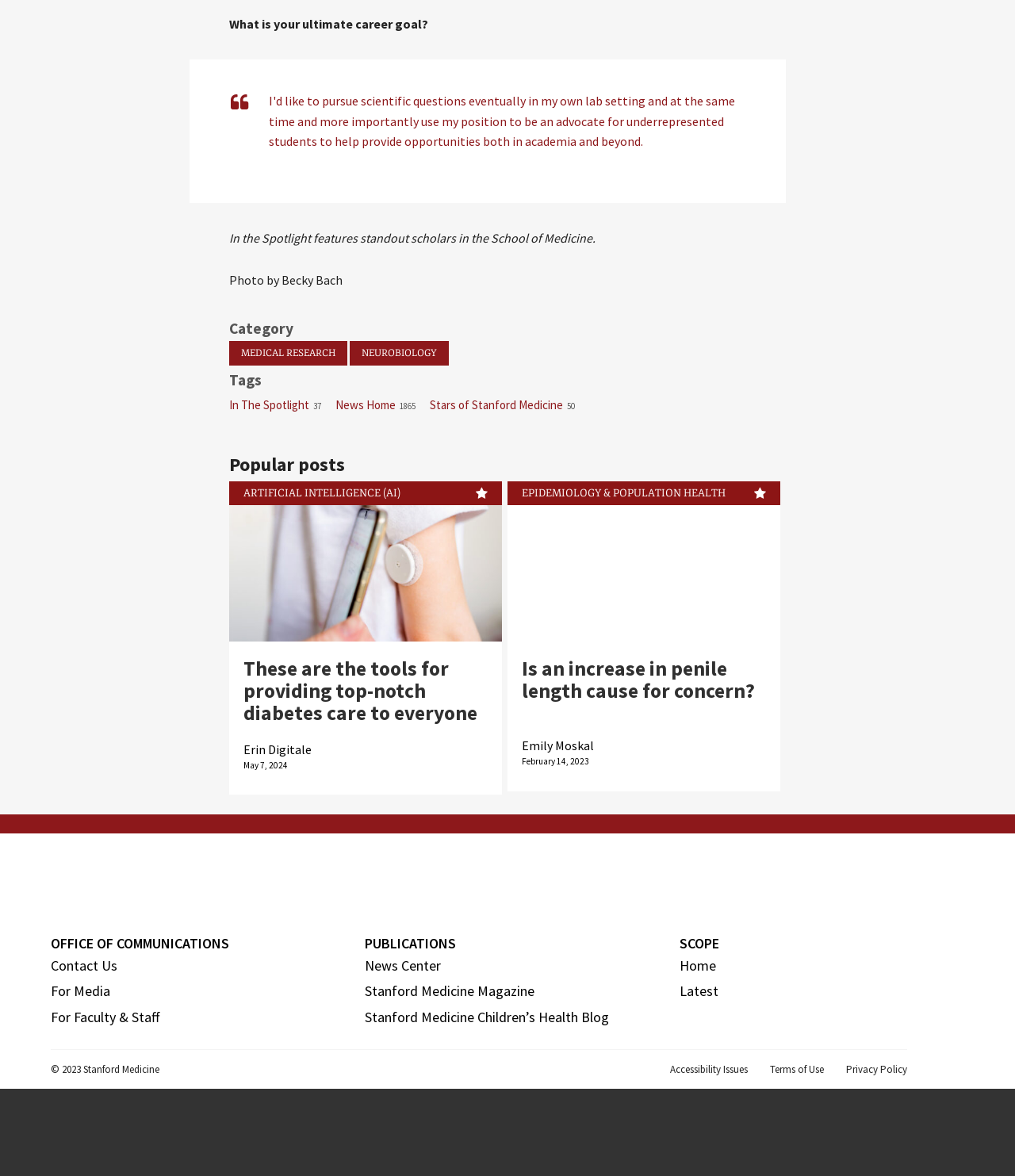Based on the provided description, "Neurobiology", find the bounding box of the corresponding UI element in the screenshot.

[0.345, 0.29, 0.442, 0.311]